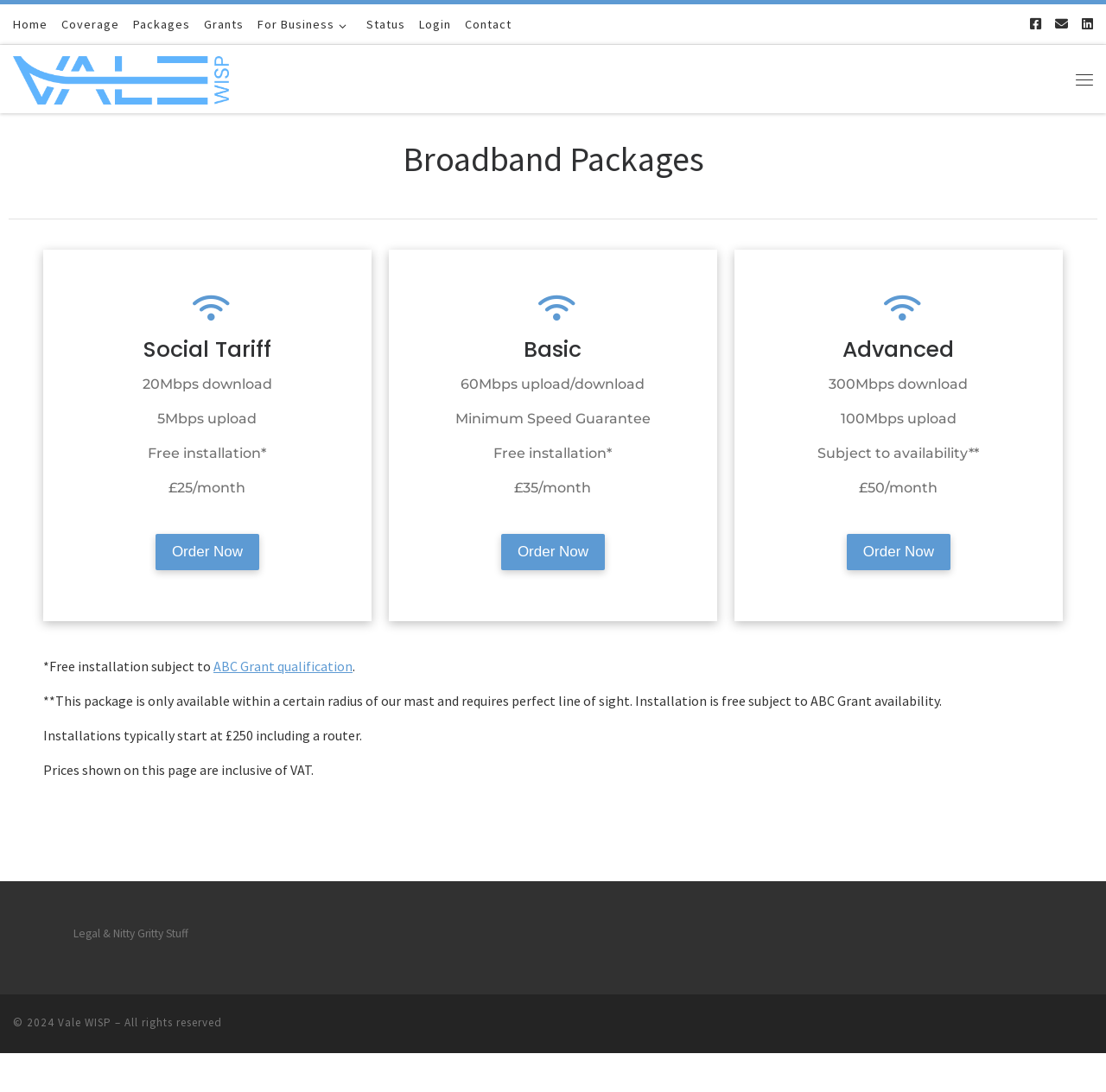Locate the bounding box coordinates for the element described below: "Login". The coordinates must be four float values between 0 and 1, formatted as [left, top, right, bottom].

[0.376, 0.004, 0.411, 0.04]